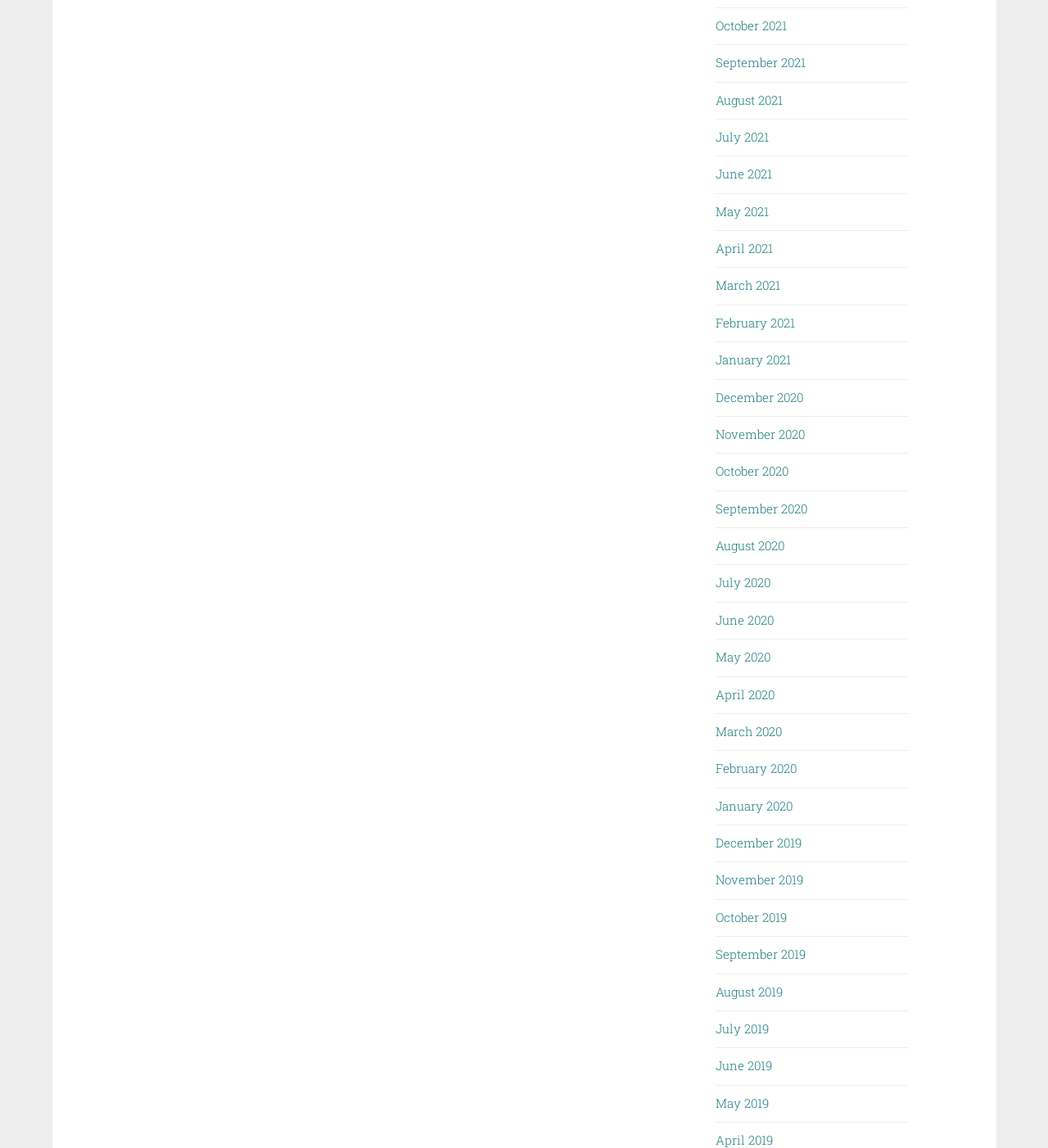Please identify the bounding box coordinates of the element that needs to be clicked to execute the following command: "View January 2020". Provide the bounding box using four float numbers between 0 and 1, formatted as [left, top, right, bottom].

[0.683, 0.694, 0.756, 0.709]